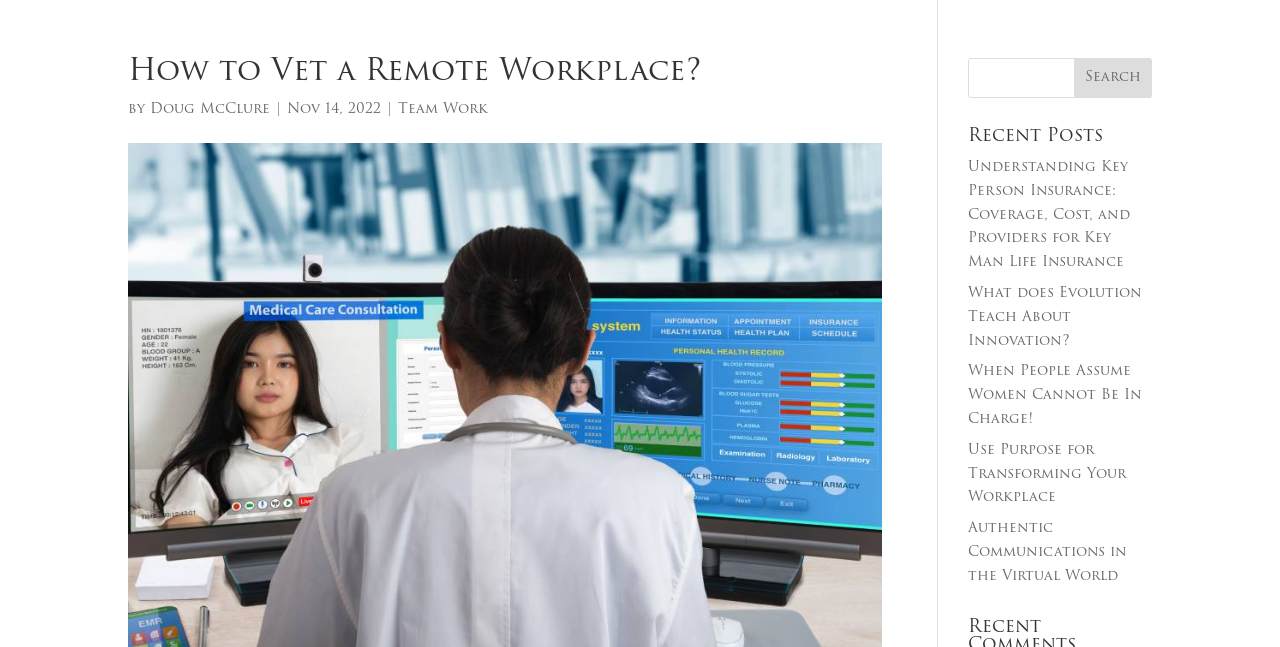Identify the bounding box coordinates of the element to click to follow this instruction: 'search for a topic'. Ensure the coordinates are four float values between 0 and 1, provided as [left, top, right, bottom].

[0.756, 0.09, 0.9, 0.151]